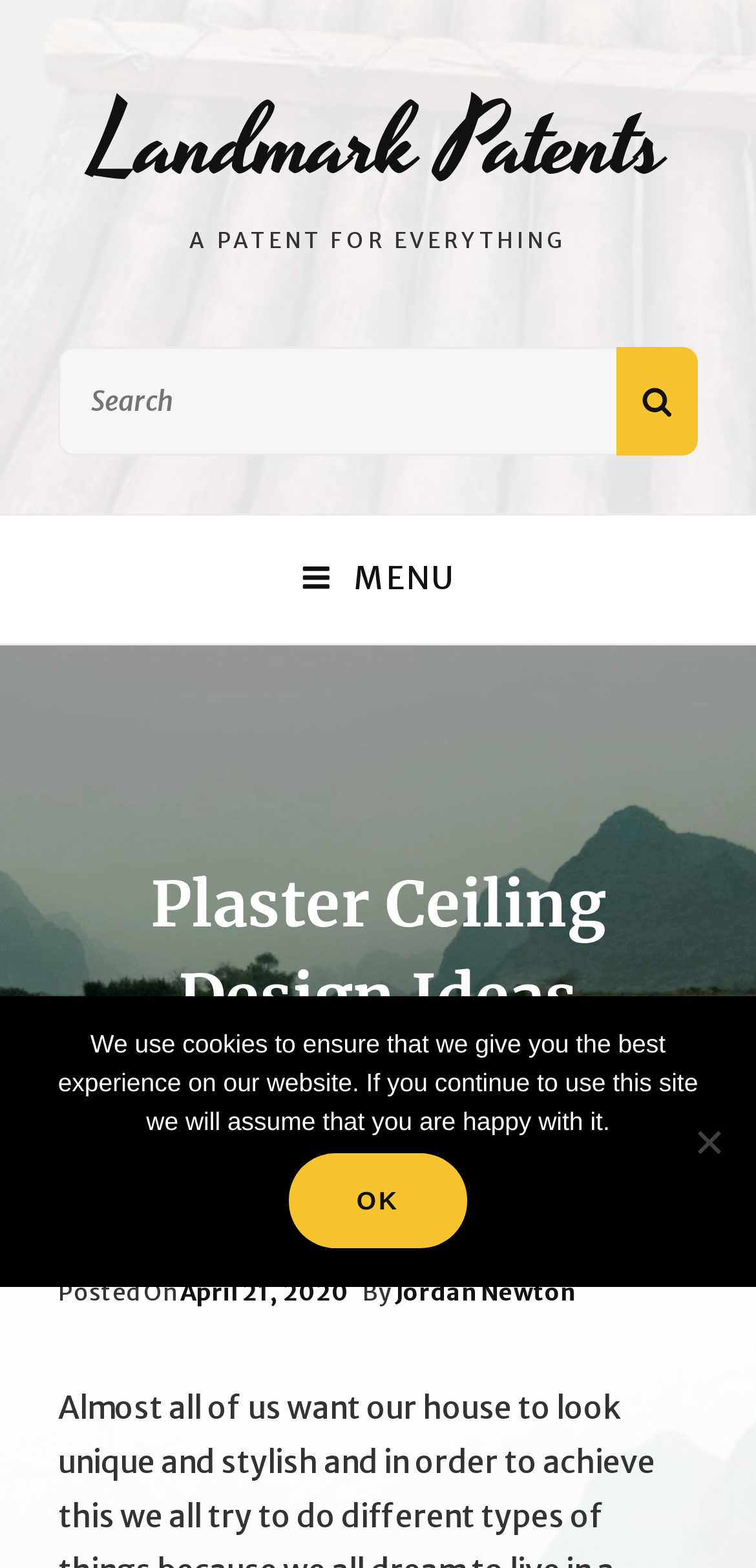What is the date of the article? Using the information from the screenshot, answer with a single word or phrase.

April 21, 2020